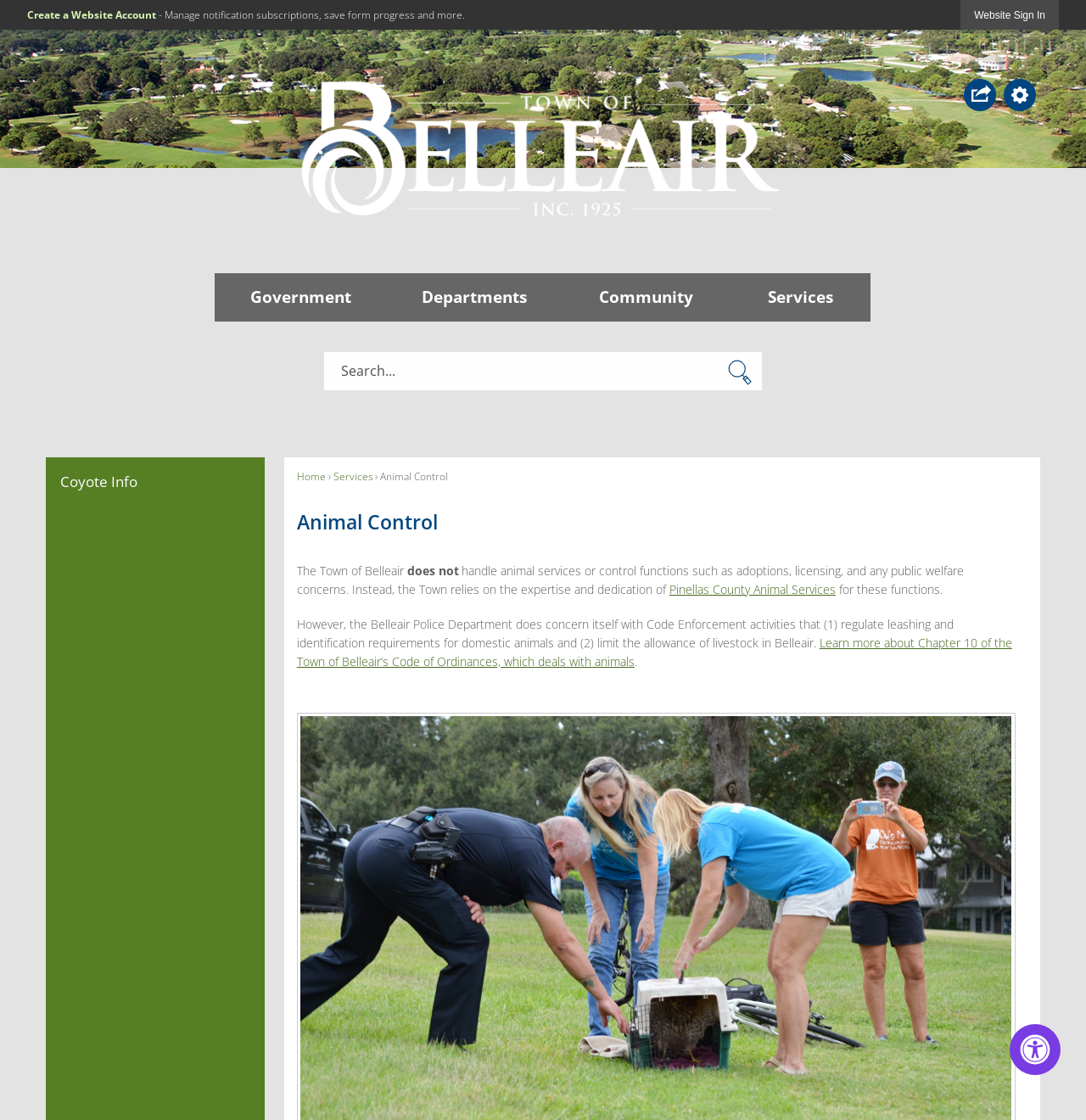Can you show the bounding box coordinates of the region to click on to complete the task described in the instruction: "Learn more about Chapter 10 of the Town of Belleair’s Code of Ordinances"?

[0.273, 0.567, 0.932, 0.597]